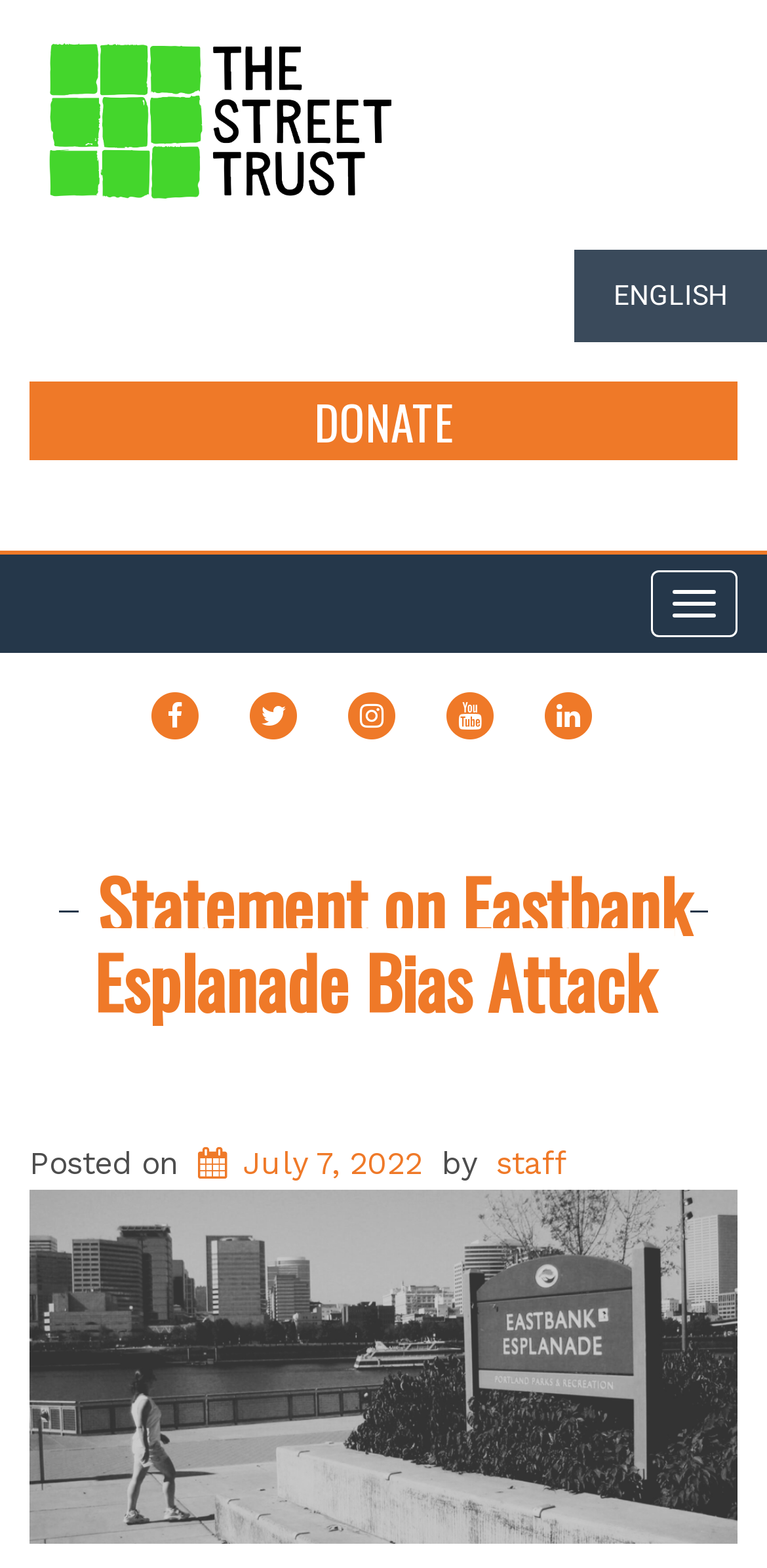Please identify the bounding box coordinates of the element that needs to be clicked to execute the following command: "Click the DONATE button". Provide the bounding box using four float numbers between 0 and 1, formatted as [left, top, right, bottom].

[0.038, 0.243, 0.962, 0.294]